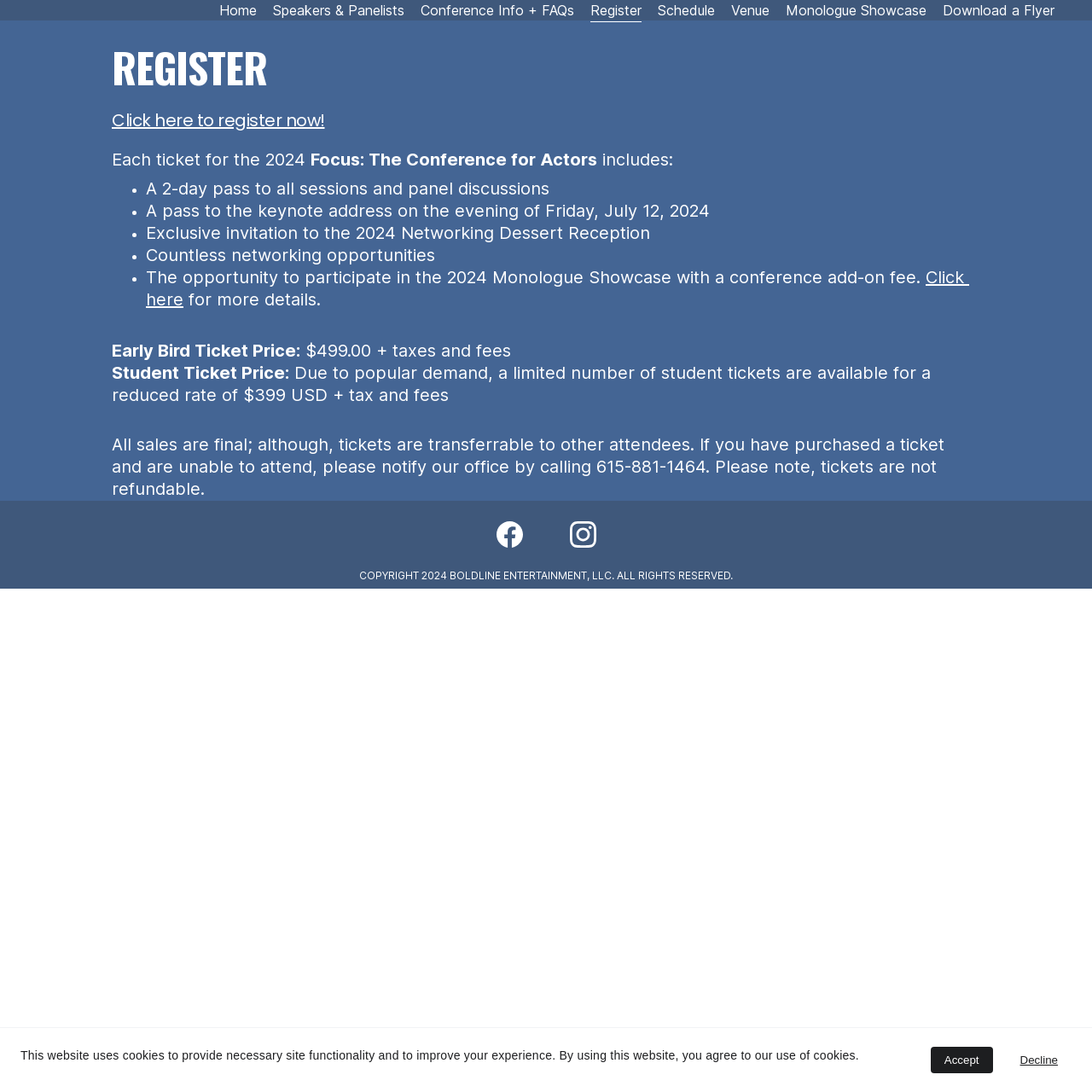Generate a thorough caption detailing the webpage content.

This webpage is about registering for the Focus: The Conference for Actors event. At the top, there is a header section with nine links to different pages, including Home, Speakers & Panelists, Conference Info + FAQs, Register, Schedule, Venue, Monologue Showcase, and Download a Flyer.

Below the header, there is a prominent heading "REGISTER" followed by a call-to-action link "Click here to register now!" and a brief description of the conference. The description includes the title "Focus: The Conference for Actors" and a list of what each ticket includes, such as a 2-day pass to all sessions and panel discussions, a pass to the keynote address, exclusive invitation to the Networking Dessert Reception, and countless networking opportunities.

The webpage also displays the ticket prices, including an Early Bird Ticket Price of $499.00 plus taxes and fees, and a Student Ticket Price of $399.00 plus tax and fees. There is a note that all sales are final, but tickets are transferrable to other attendees.

At the bottom of the page, there are links to the Facebook and Instagram pages, as well as a copyright notice and a message about the website's use of cookies. The cookie message includes buttons to Accept or Decline the use of cookies.